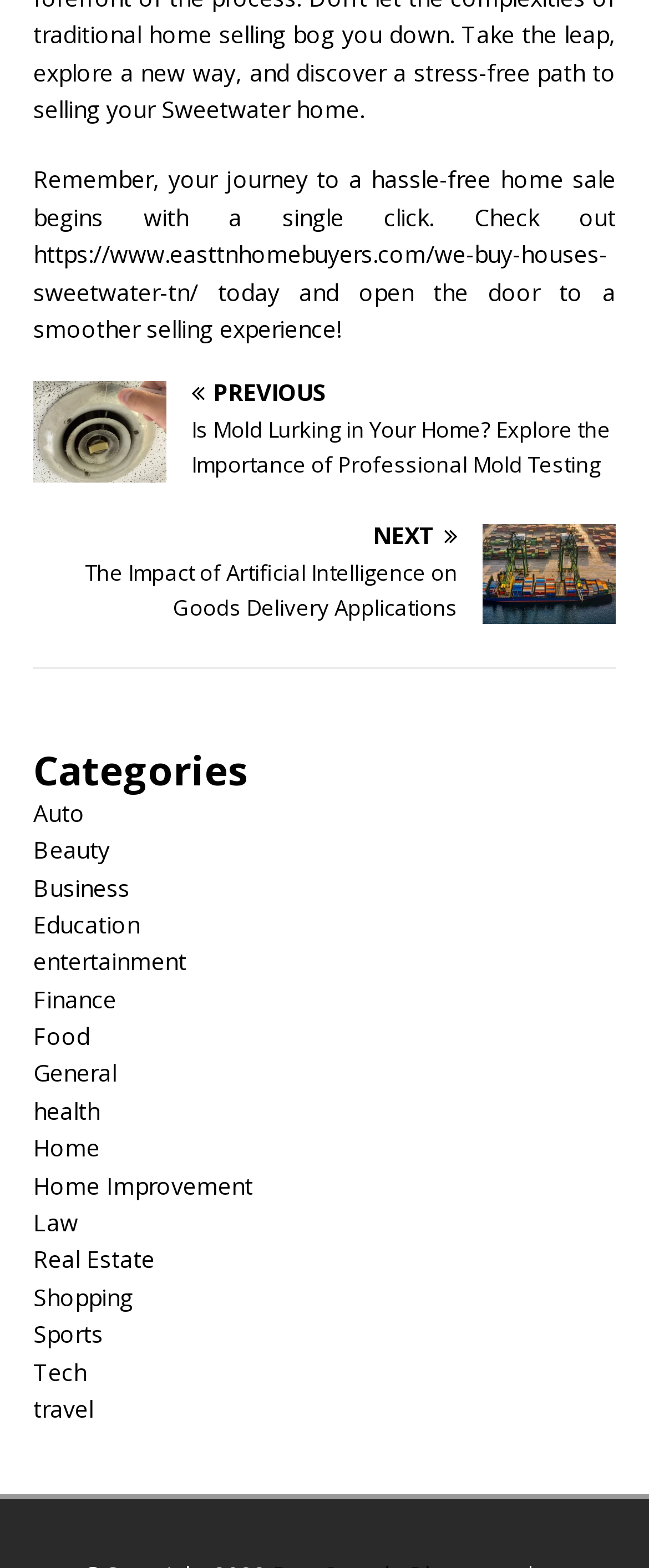Highlight the bounding box coordinates of the region I should click on to meet the following instruction: "Learn about home improvement".

[0.051, 0.746, 0.39, 0.766]